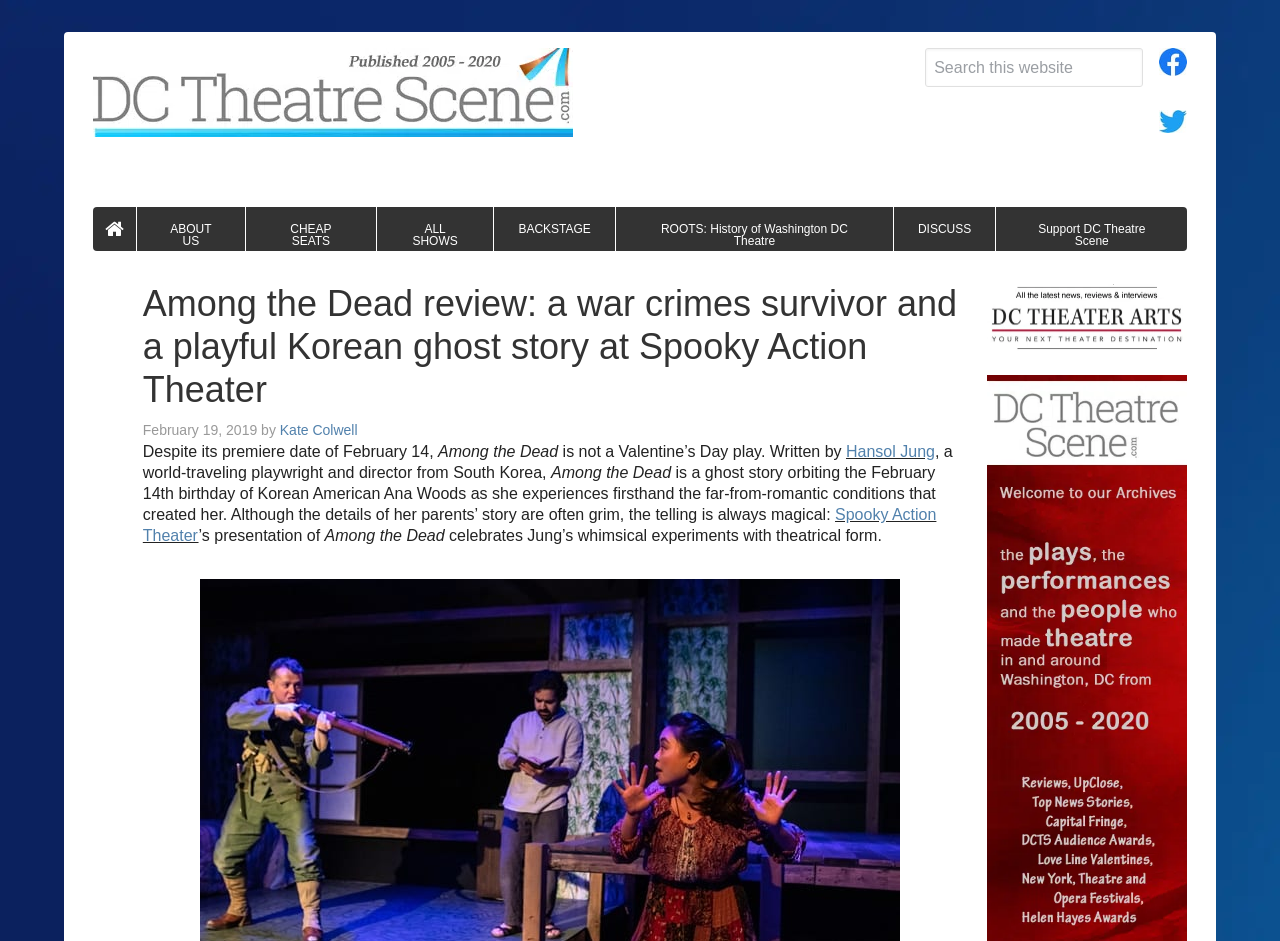Please specify the bounding box coordinates of the clickable region to carry out the following instruction: "Visit Facebook page". The coordinates should be four float numbers between 0 and 1, in the format [left, top, right, bottom].

[0.906, 0.062, 0.927, 0.081]